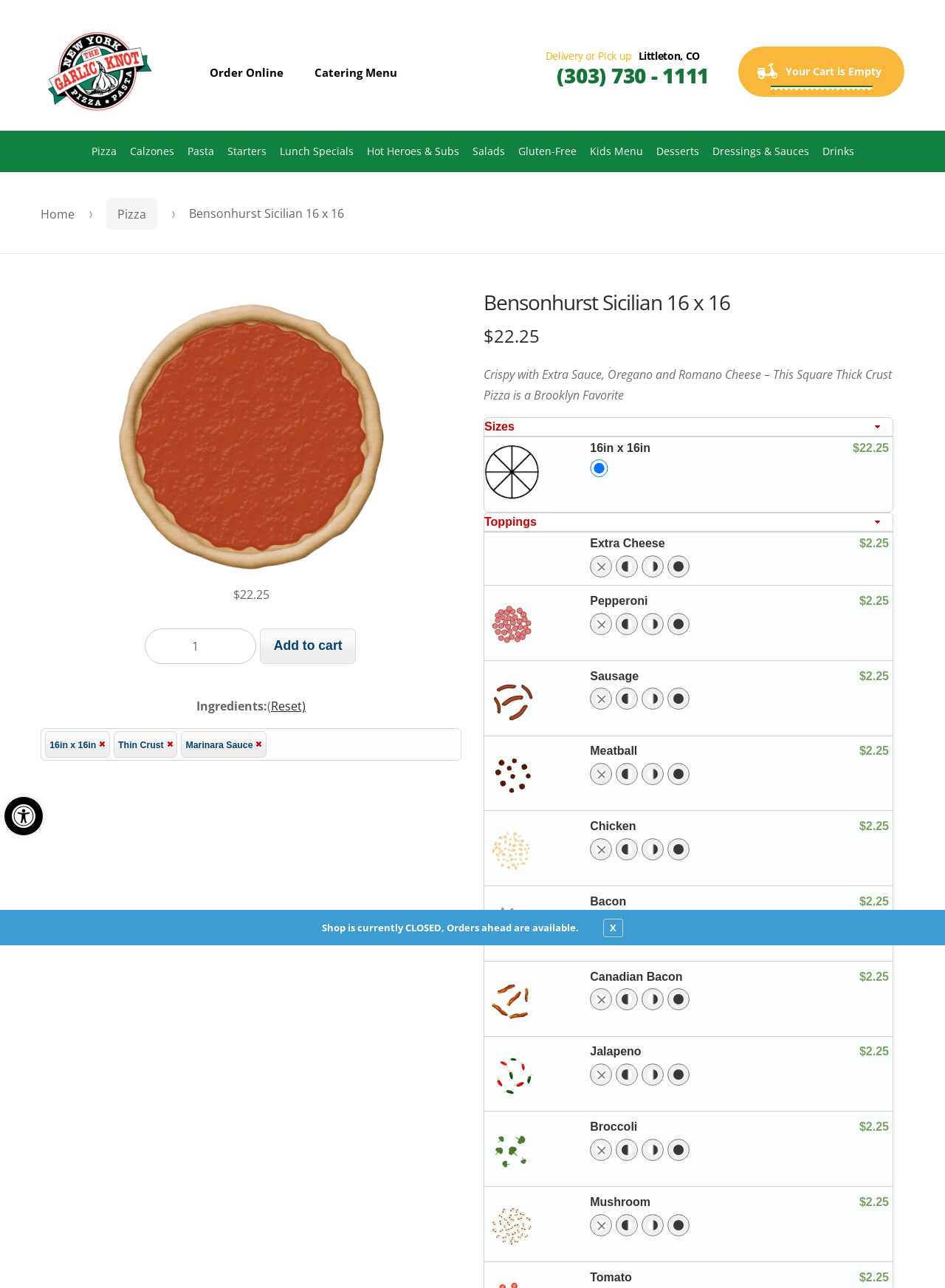Offer a detailed explanation of the webpage layout and contents.

This webpage appears to be a product page for a pizza restaurant, specifically featuring the "Bensonhurst Sicilian 16 x 16" pizza. At the top of the page, there is a navigation menu with links to "Order Online", "Catering Menu", and other options. Below this, there is a breadcrumb navigation menu showing the current page's location within the website.

The main content of the page is dedicated to the pizza, with a heading and a description that reads "Crispy with Extra Sauce, Oregano and Romano Cheese - This Square Thick Crust Pizza is a Brooklyn Favorite". There is also a price listed, "$22.25", and an "Add to cart" button.

To the left of the pizza description, there is a list of ingredients, including the crust size, sauce, and cheese. Users can remove or modify these ingredients by clicking on the corresponding links.

Below the pizza description, there are two tabs: "Sizes" and "Toppings". The "Sizes" tab lists different size options for the pizza, including the current selection of 16in x 16in. The "Toppings" tab allows users to customize their pizza with various toppings, such as extra cheese, pepperoni, sausage, meatball, and chicken. Each topping has a price listed, and users can select whether to add or remove it from their pizza.

At the bottom of the page, there is a link to the user's cart, which is currently empty. There is also a phone number and a link to the restaurant's home page.